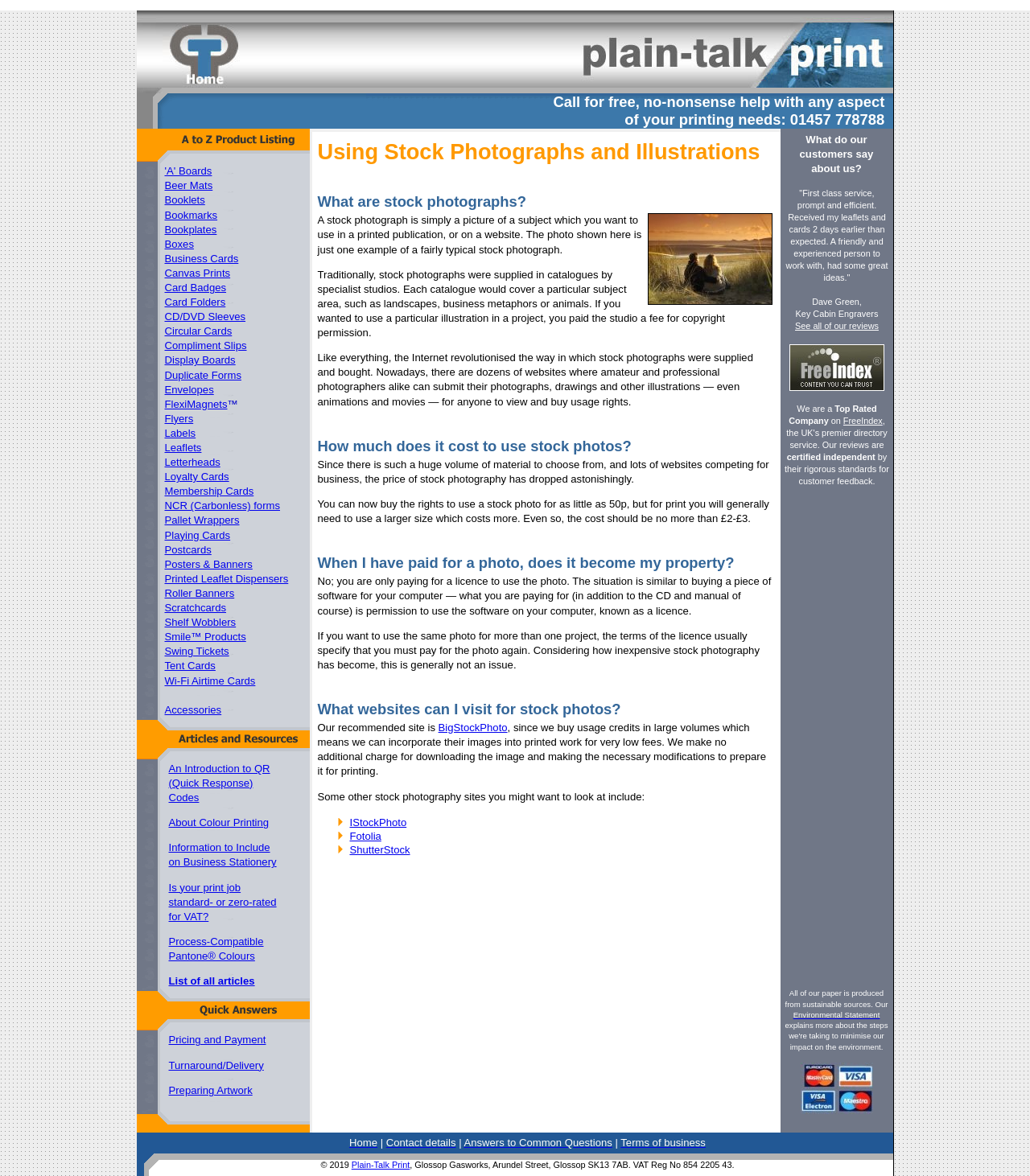Determine the bounding box coordinates of the clickable area required to perform the following instruction: "Click on 'Return to home page'". The coordinates should be represented as four float numbers between 0 and 1: [left, top, right, bottom].

[0.132, 0.07, 0.257, 0.082]